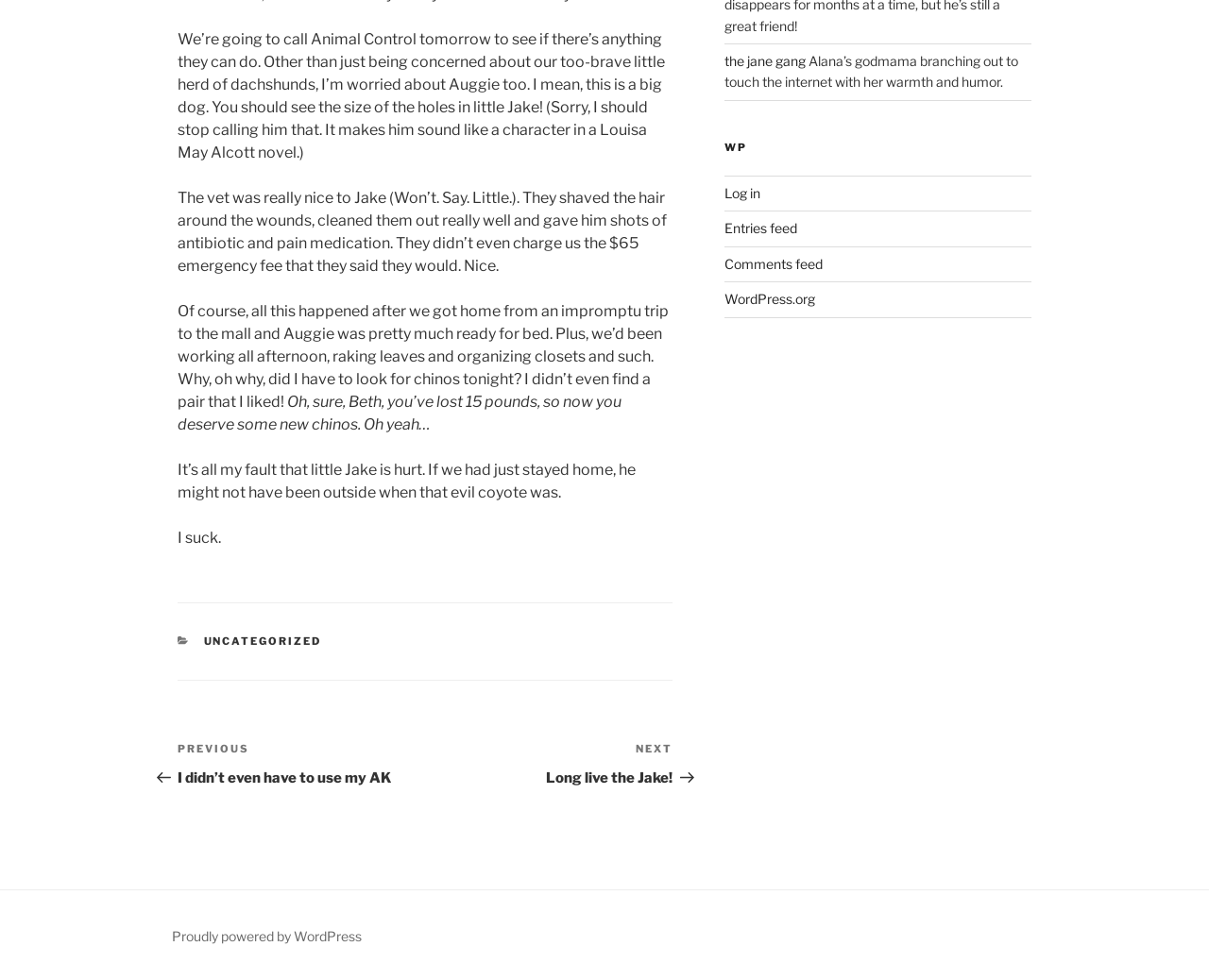From the webpage screenshot, identify the region described by the jane gang. Provide the bounding box coordinates as (top-left x, top-left y, bottom-right x, bottom-right y), with each value being a floating point number between 0 and 1.

[0.599, 0.054, 0.666, 0.07]